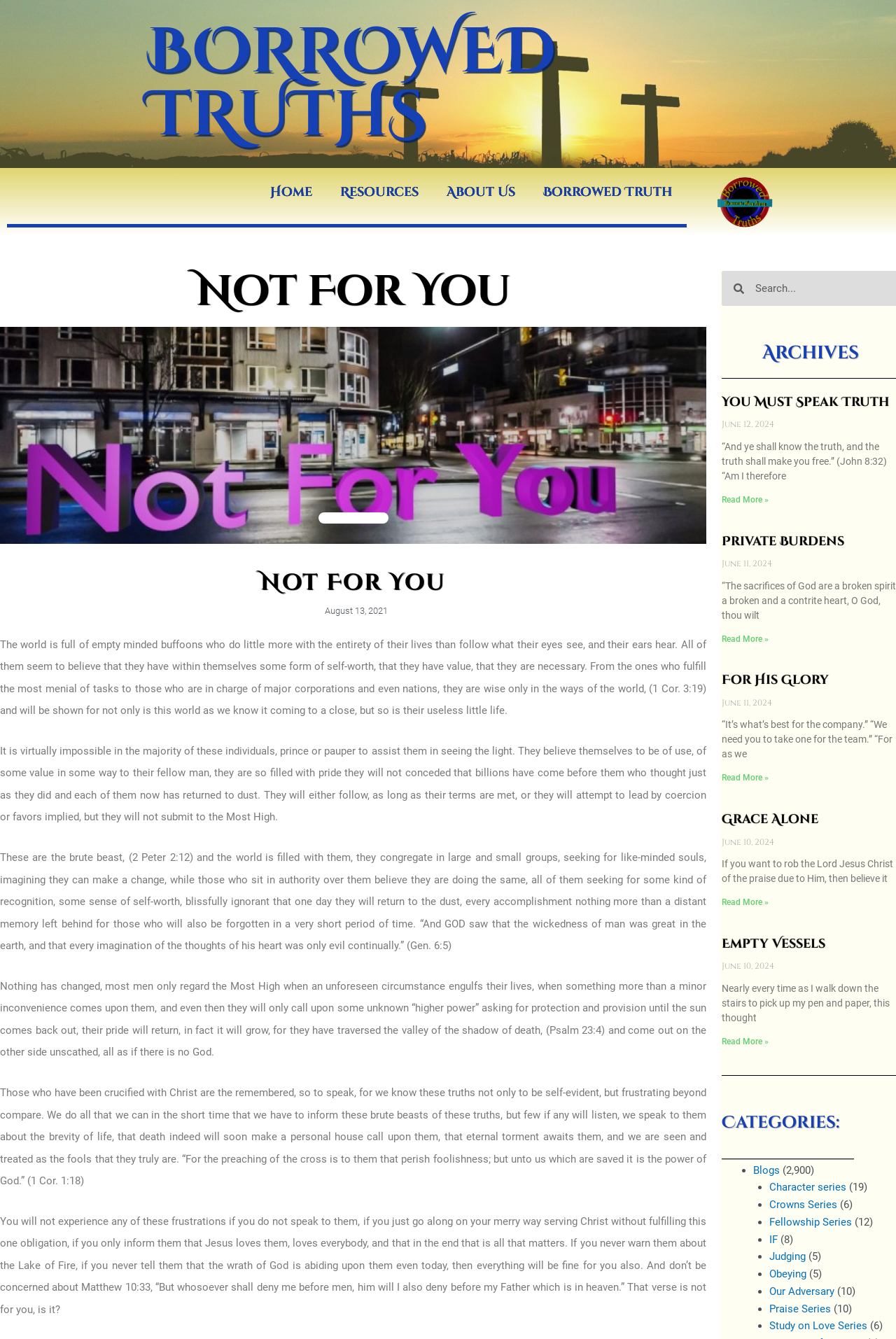Please find the bounding box coordinates of the clickable region needed to complete the following instruction: "Click on 'Home'". The bounding box coordinates must consist of four float numbers between 0 and 1, i.e., [left, top, right, bottom].

[0.286, 0.132, 0.364, 0.156]